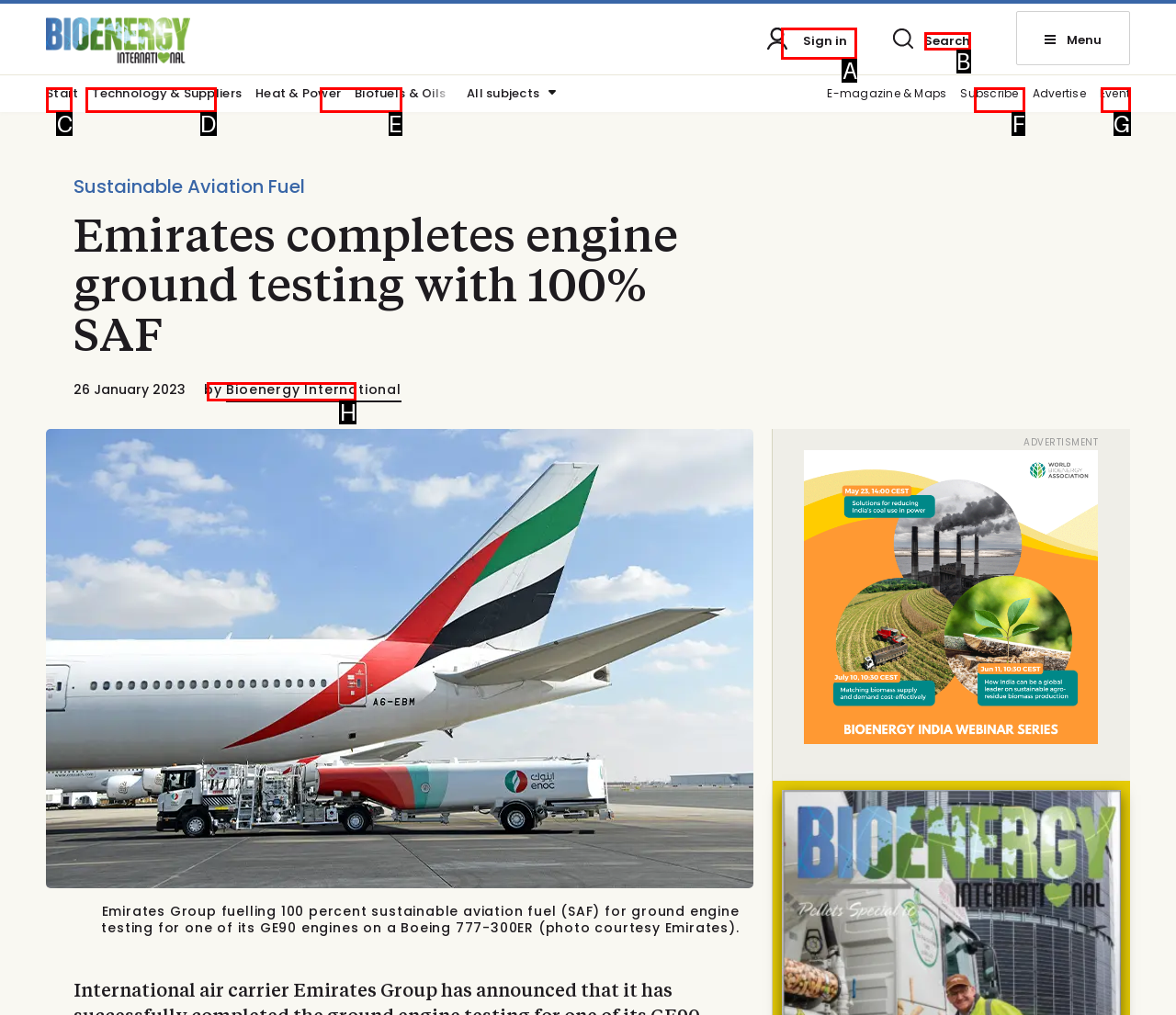From the given choices, which option should you click to complete this task: Search? Answer with the letter of the correct option.

B